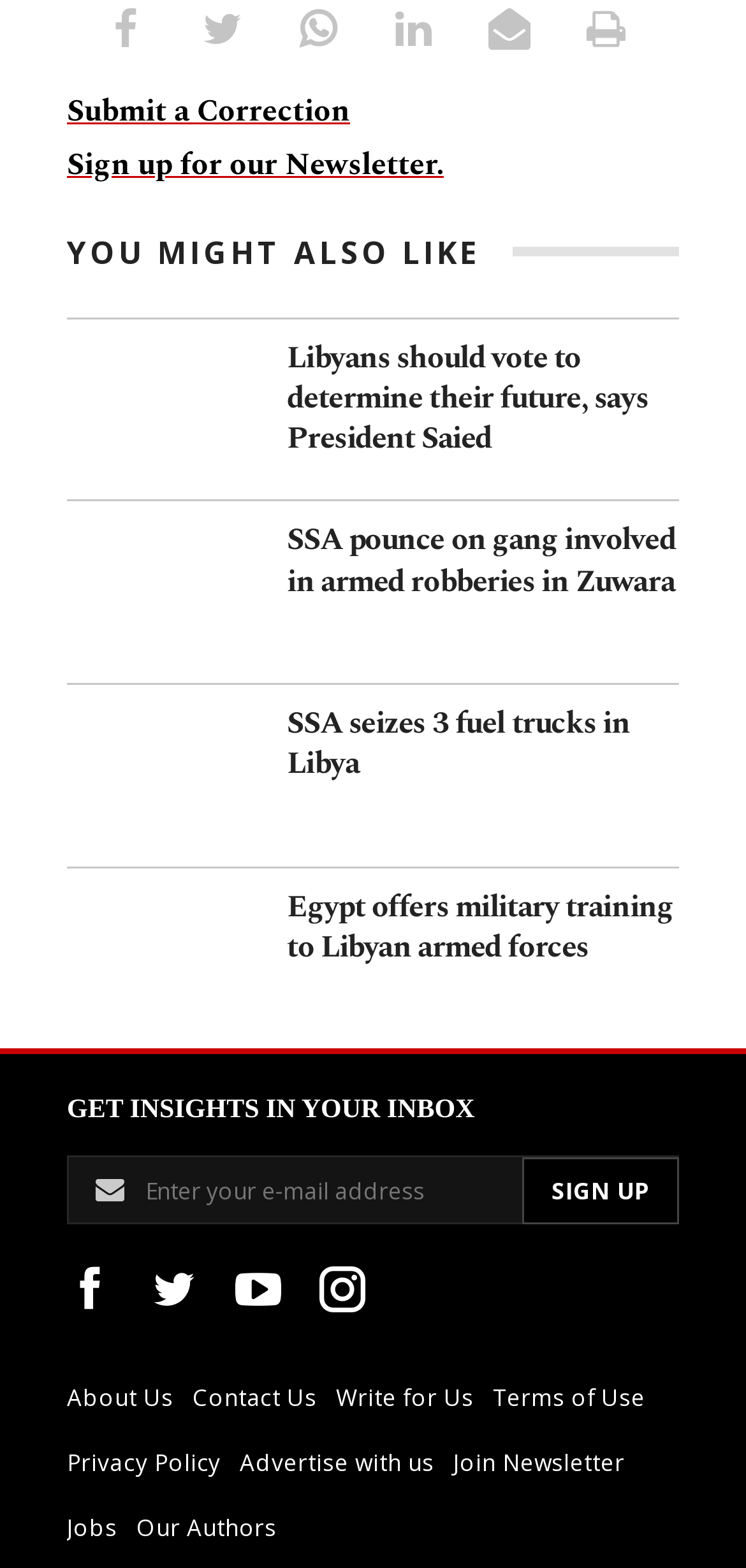Identify the bounding box for the UI element specified in this description: "Submit a Correction". The coordinates must be four float numbers between 0 and 1, formatted as [left, top, right, bottom].

[0.09, 0.057, 0.469, 0.086]